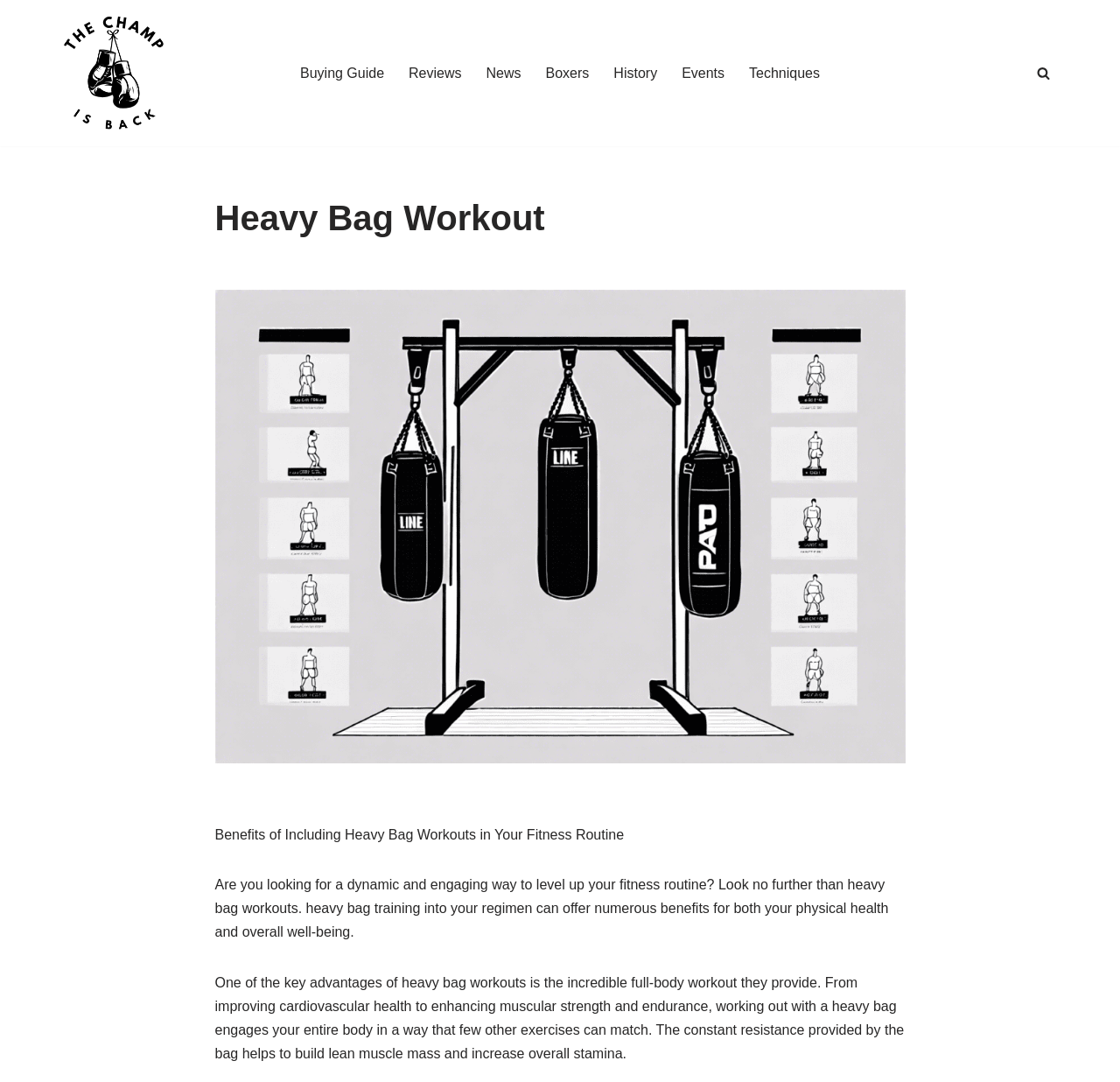Extract the main headline from the webpage and generate its text.

Heavy Bag Workout